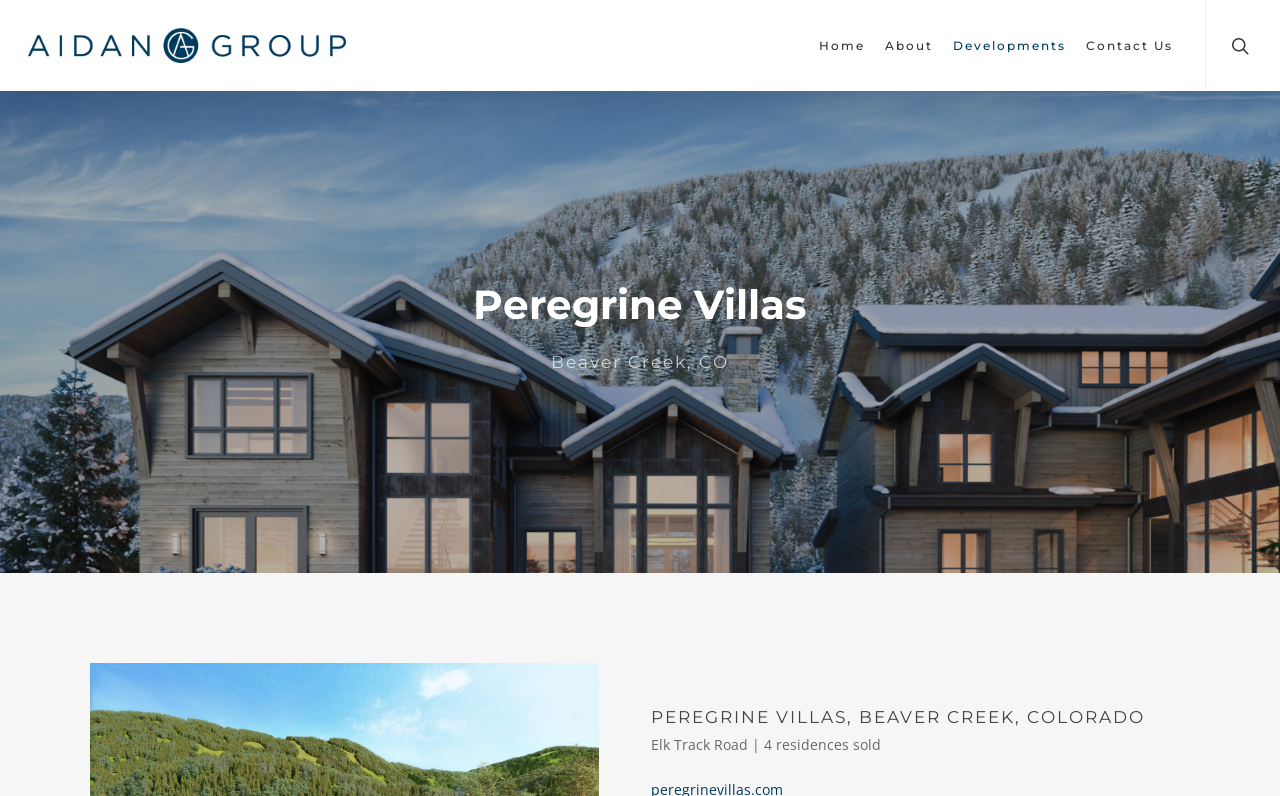Please respond to the question with a concise word or phrase:
How many residences are sold?

4